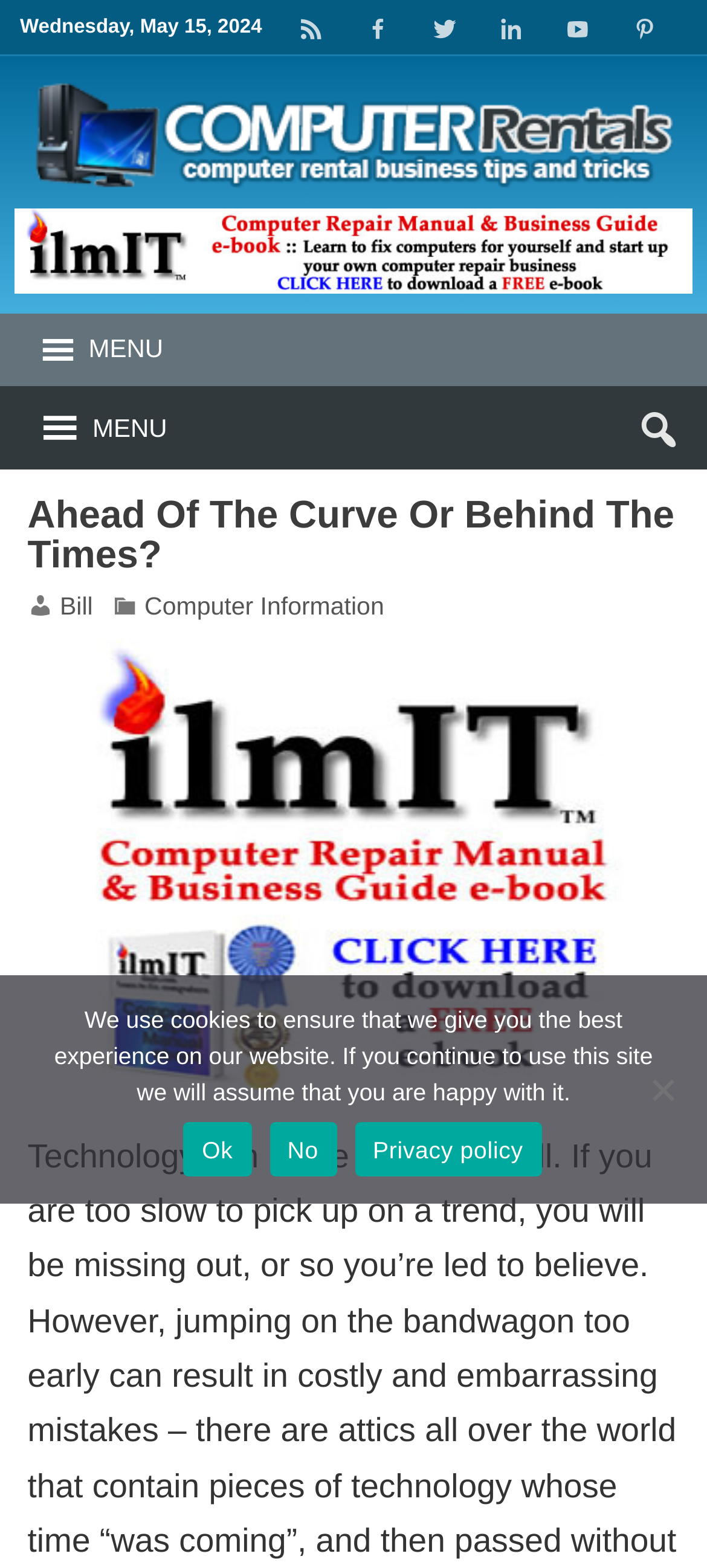Kindly determine the bounding box coordinates of the area that needs to be clicked to fulfill this instruction: "Click the Bill link".

[0.085, 0.378, 0.131, 0.396]